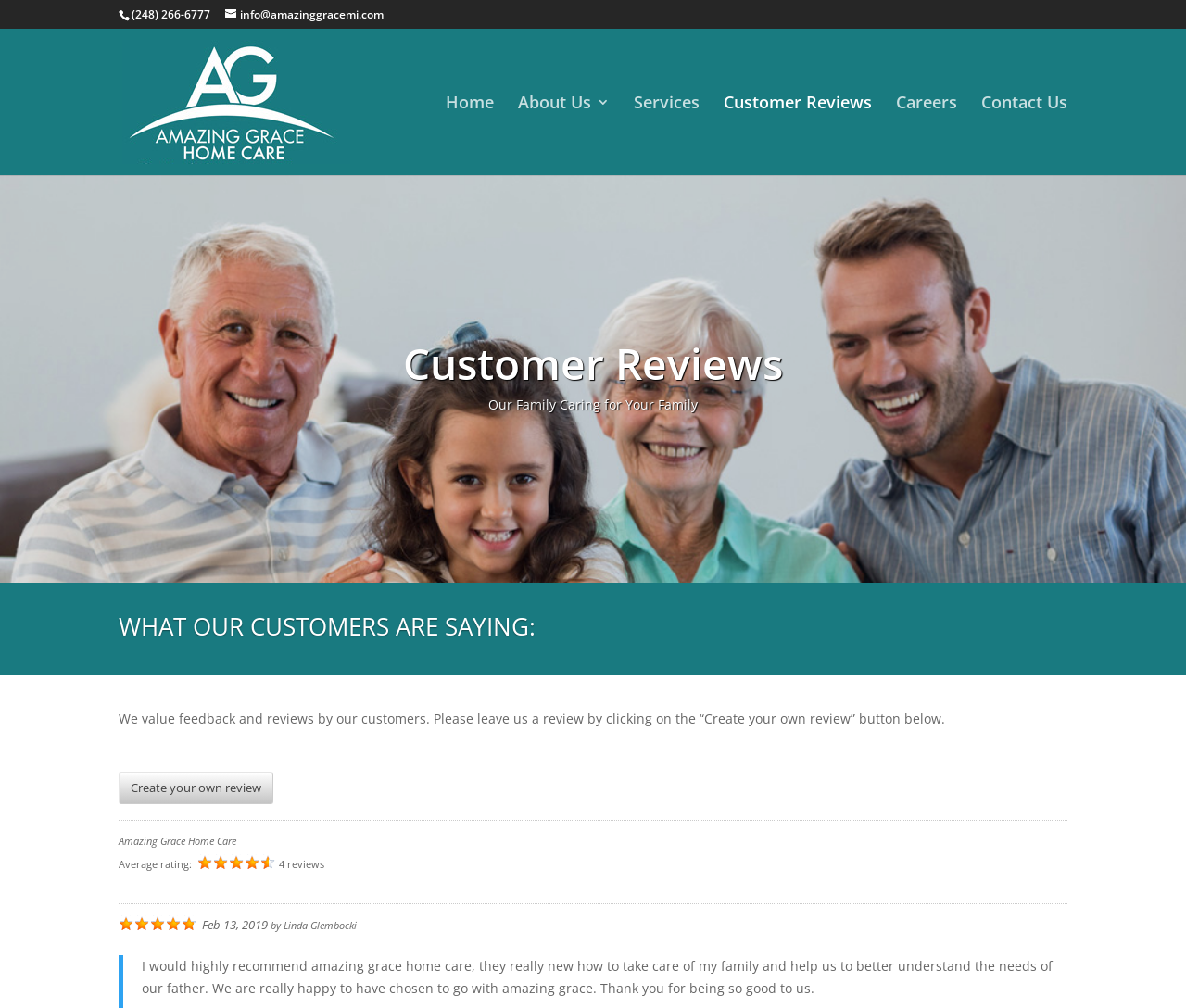Identify the bounding box coordinates of the element to click to follow this instruction: 'Go to the 'Home' page'. Ensure the coordinates are four float values between 0 and 1, provided as [left, top, right, bottom].

[0.376, 0.095, 0.416, 0.174]